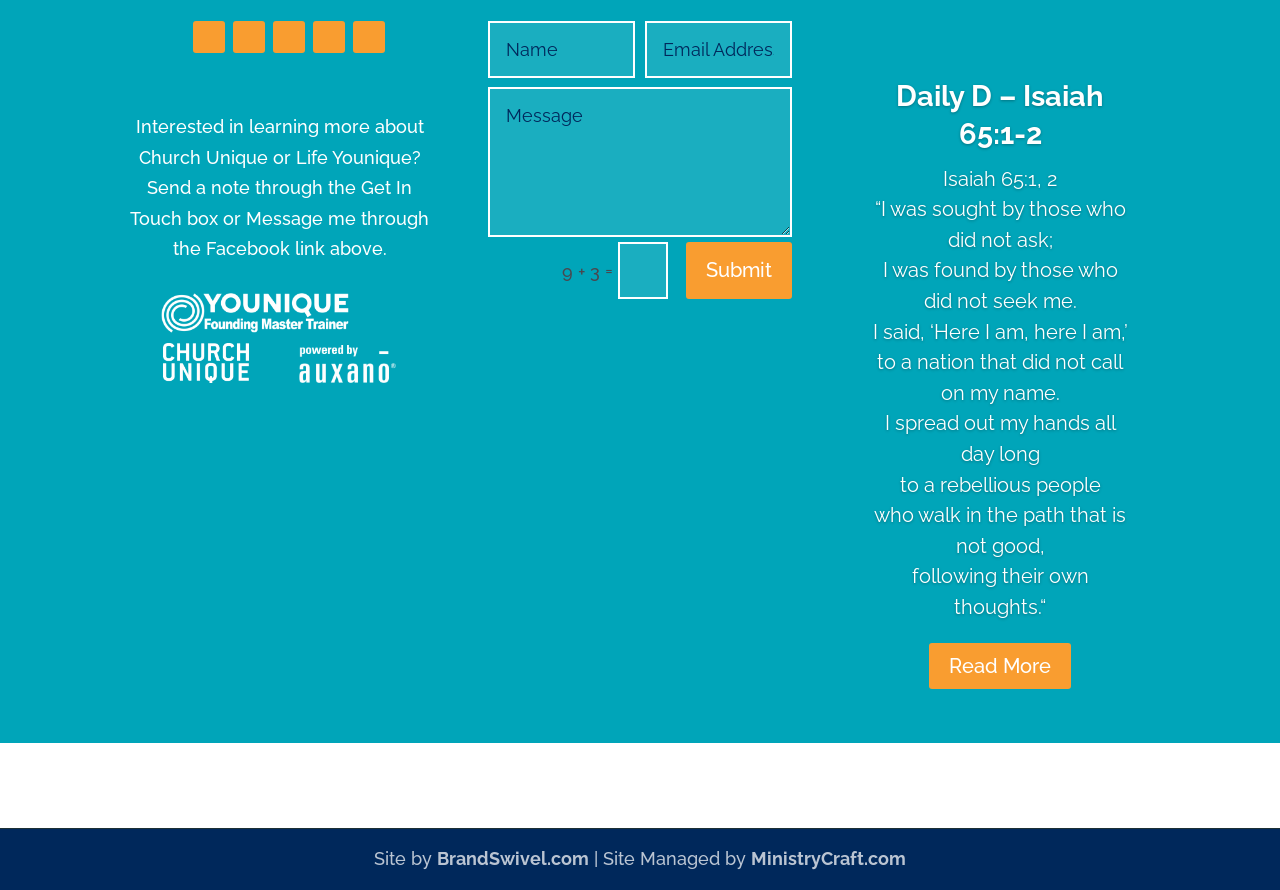Who manages the site? From the image, respond with a single word or brief phrase.

MinistryCraft.com